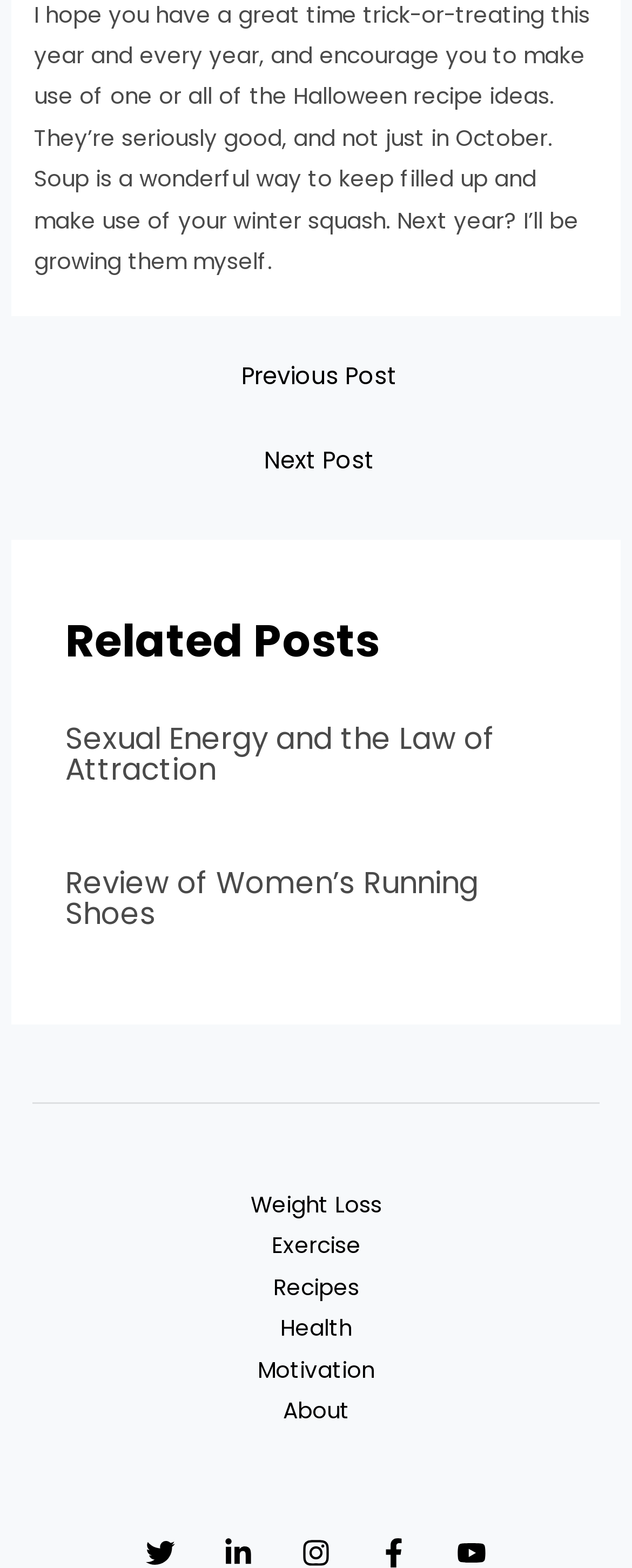Please locate the bounding box coordinates of the region I need to click to follow this instruction: "read related post about Sexual Energy and the Law of Attraction".

[0.103, 0.463, 0.897, 0.5]